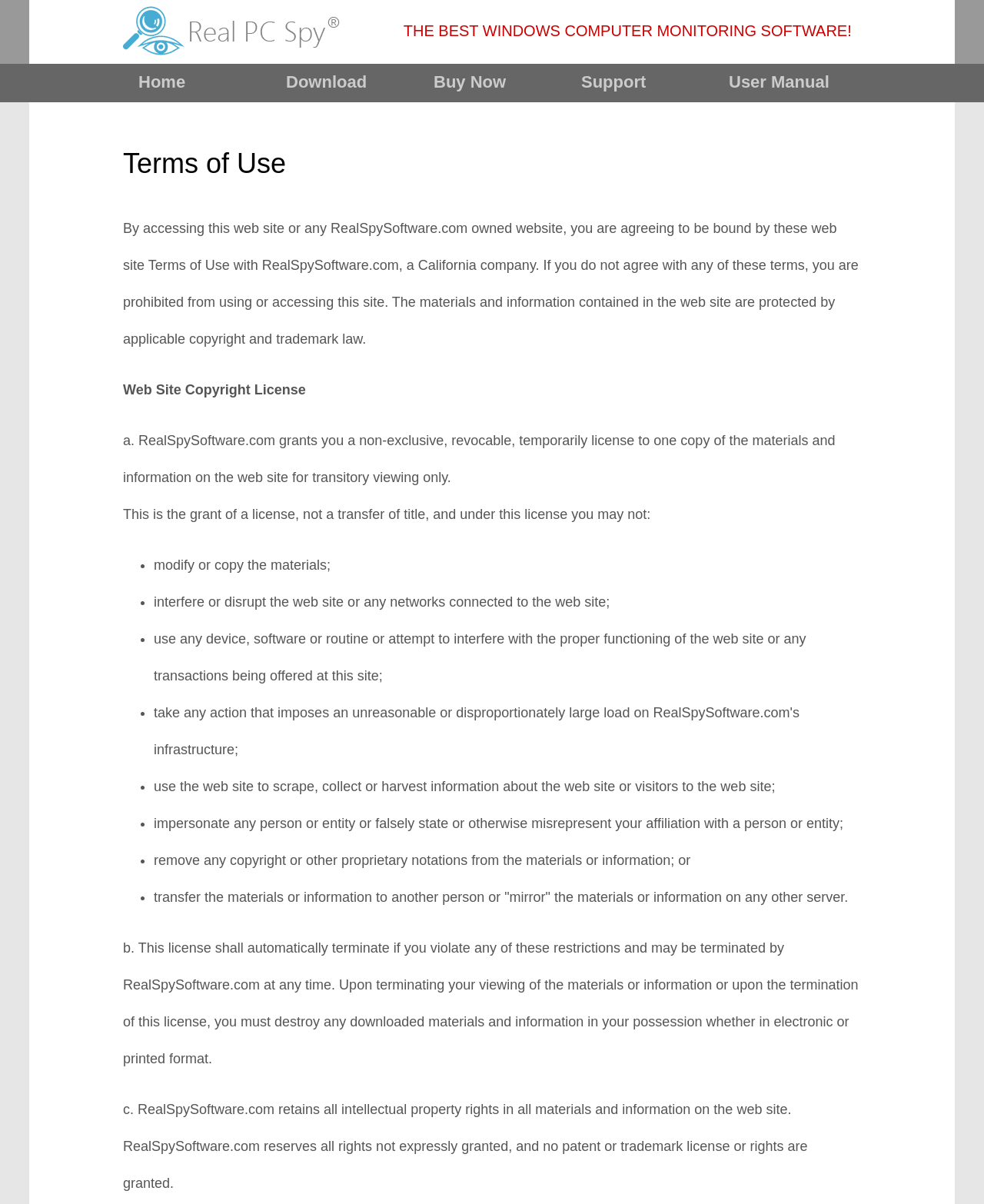Who retains intellectual property rights?
Please give a detailed and elaborate answer to the question.

According to the terms of use, RealSpySoftware.com retains all intellectual property rights in all materials and information on the website. This is stated in section 'c. RealSpySoftware.com retains all intellectual property rights...'.